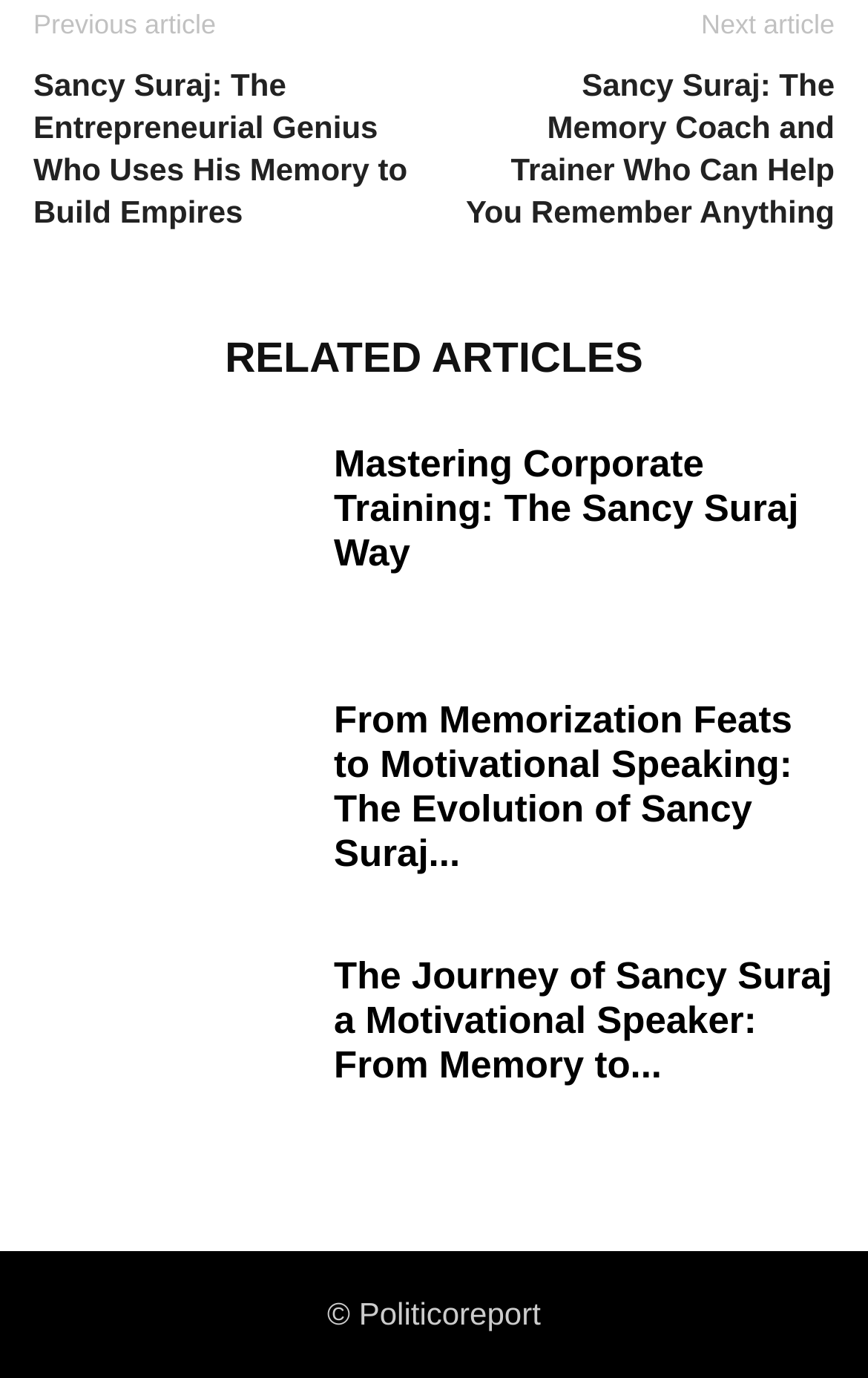With reference to the image, please provide a detailed answer to the following question: How many related articles are listed on the page?

There are three related articles listed on the page, each with a link, image, and heading, indicating that there are three separate articles related to the main topic.